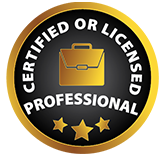Refer to the image and provide an in-depth answer to the question: 
How many stars are below the emblem?

The caption specifically mentions that three stars are located below the emblem, which further signifies the standard of excellence achieved by those who hold this certification.